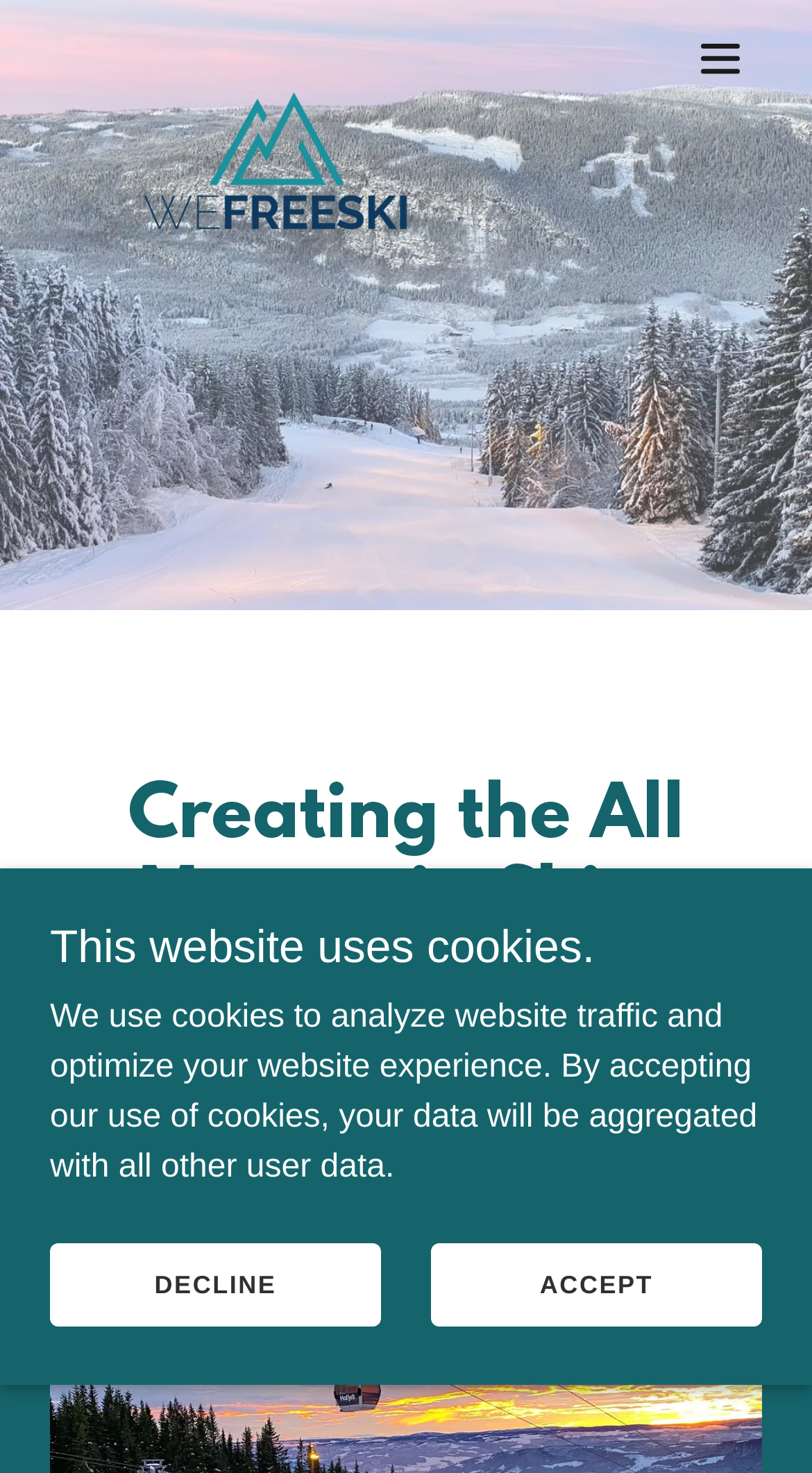Answer the following query with a single word or phrase:
What type of image is at the top of the webpage?

Background Image